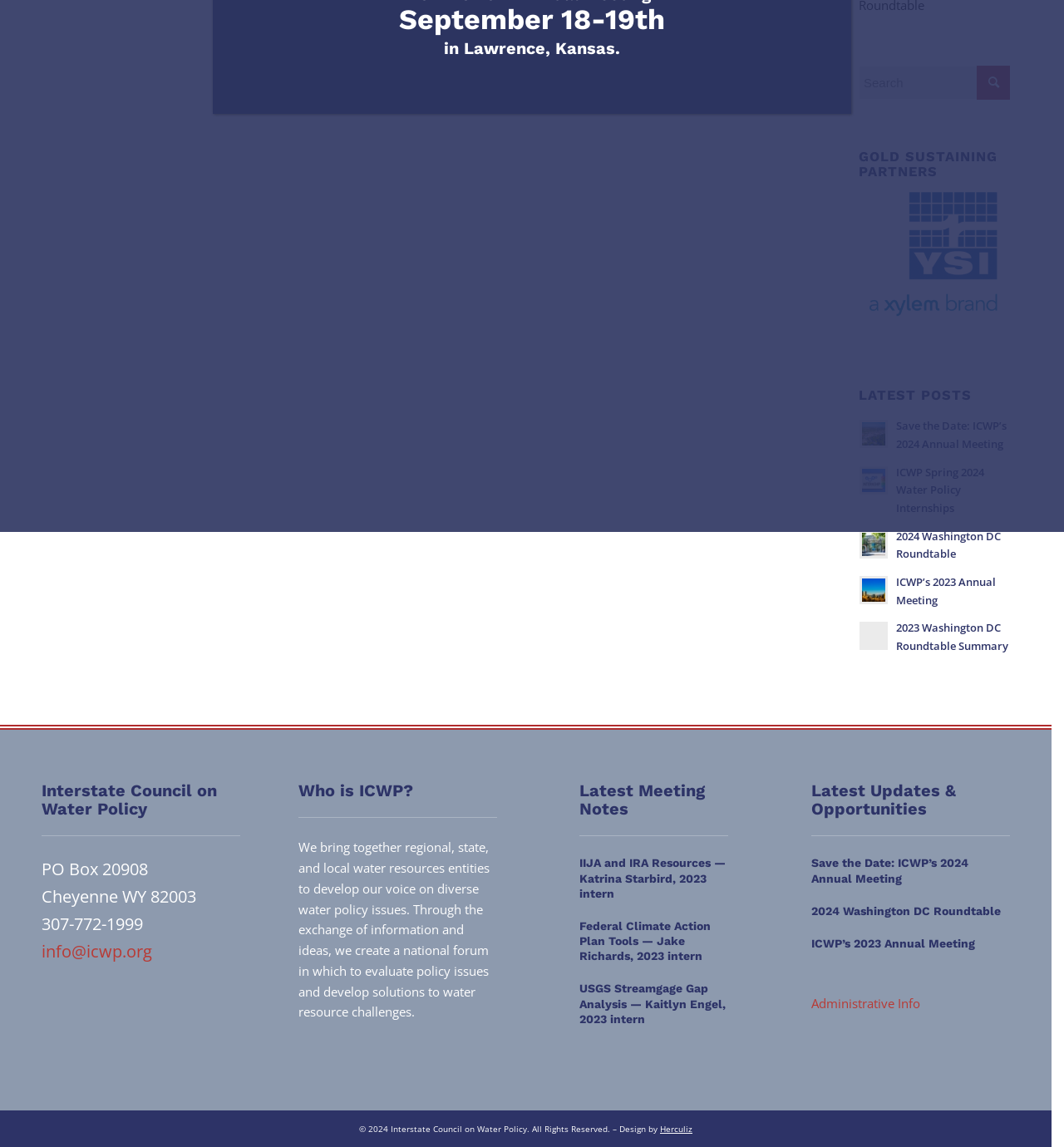From the element description aria-label="Search" name="s" placeholder="Search", predict the bounding box coordinates of the UI element. The coordinates must be specified in the format (top-left x, top-left y, bottom-right x, bottom-right y) and should be within the 0 to 1 range.

[0.807, 0.057, 0.949, 0.087]